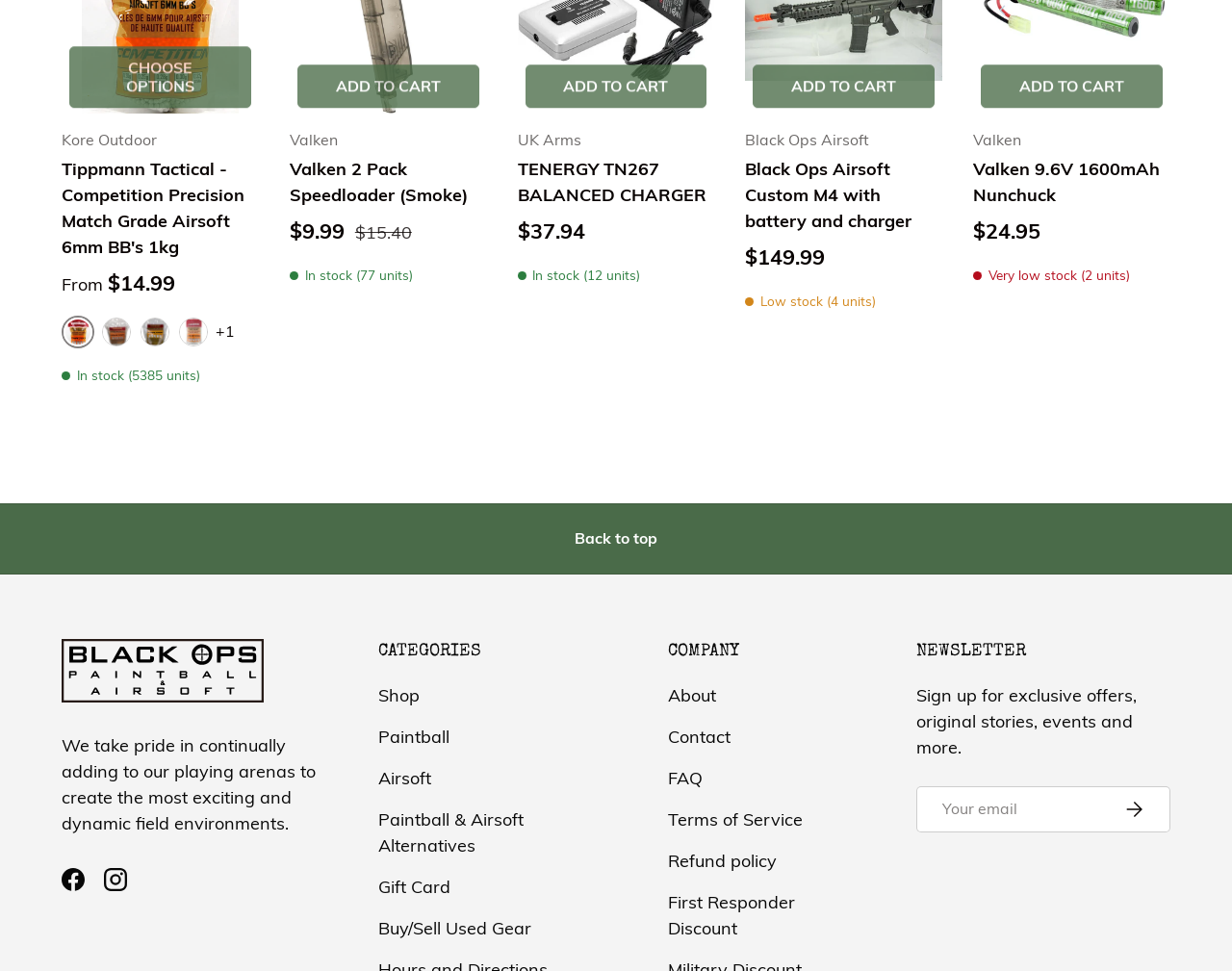Based on the image, provide a detailed and complete answer to the question: 
What is the brand of the airsoft BB's?

The question can be answered by looking at the link element with the text 'Tippmann Tactical - Competition Precision Match Grade Airsoft 6mm BB's 1kg' which indicates the brand of the airsoft BB's.